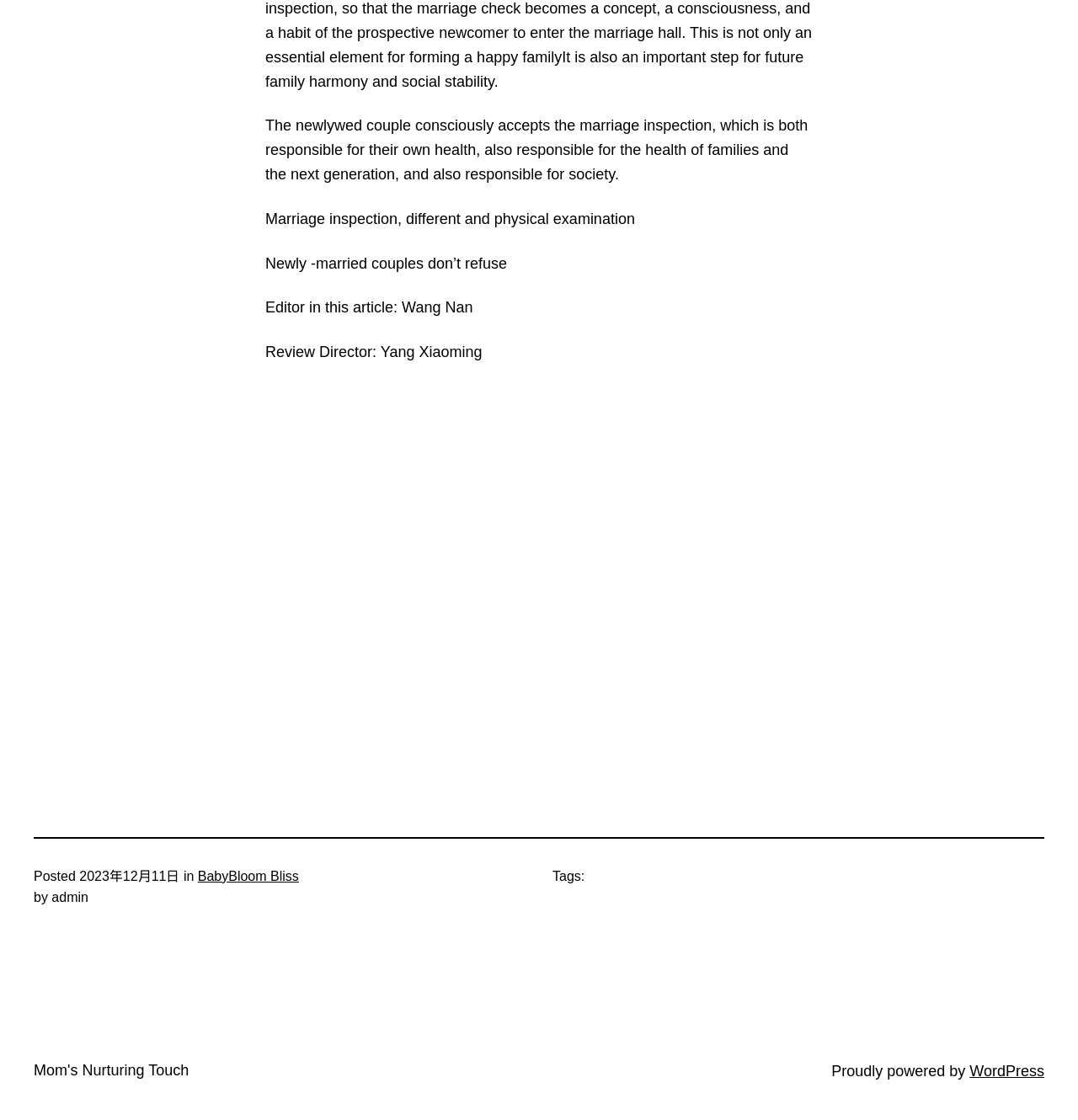What is the topic of the article?
Look at the screenshot and respond with one word or a short phrase.

Marriage inspection